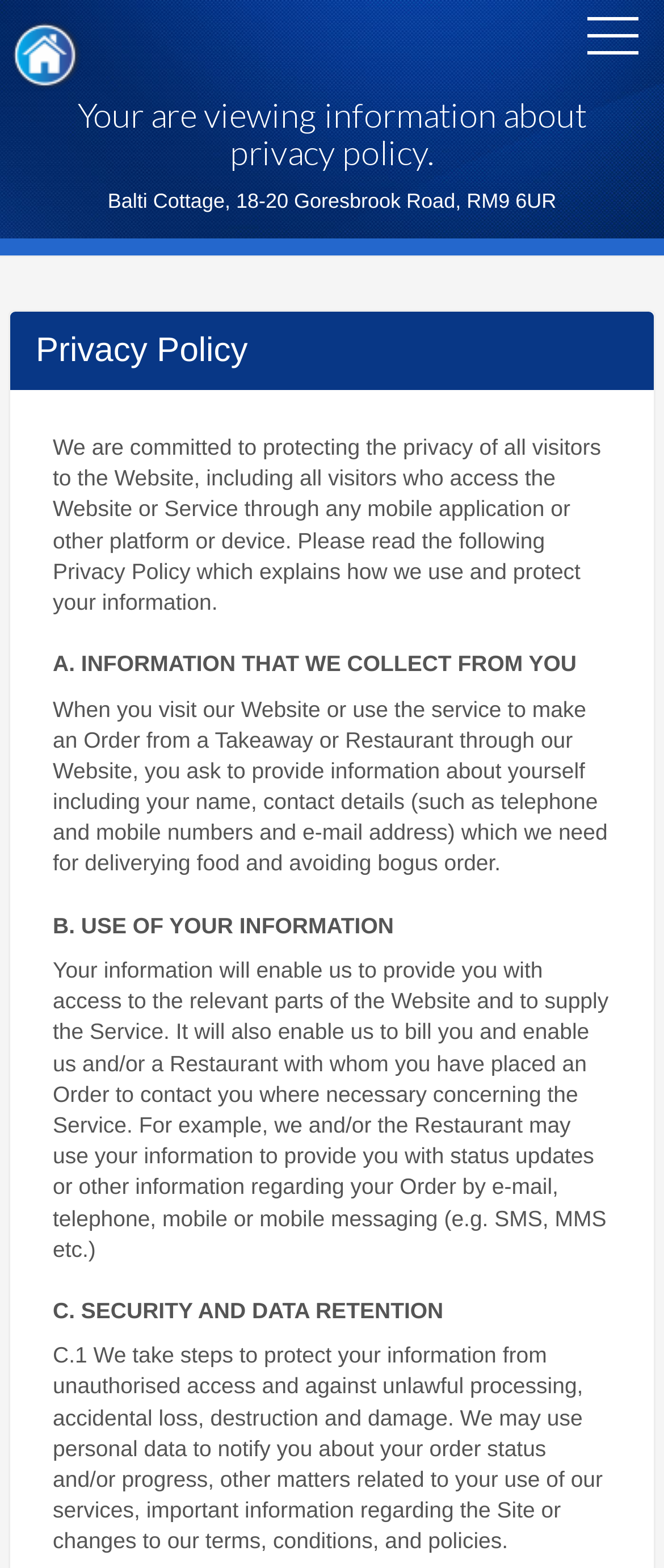Based on the image, provide a detailed and complete answer to the question: 
How does Balti Cottage protect user information?

I found this information by reading the static text element that explains how user information is protected, which states 'We take steps to protect your information from unauthorised access and against unlawful processing, accidental loss, destruction and damage.'